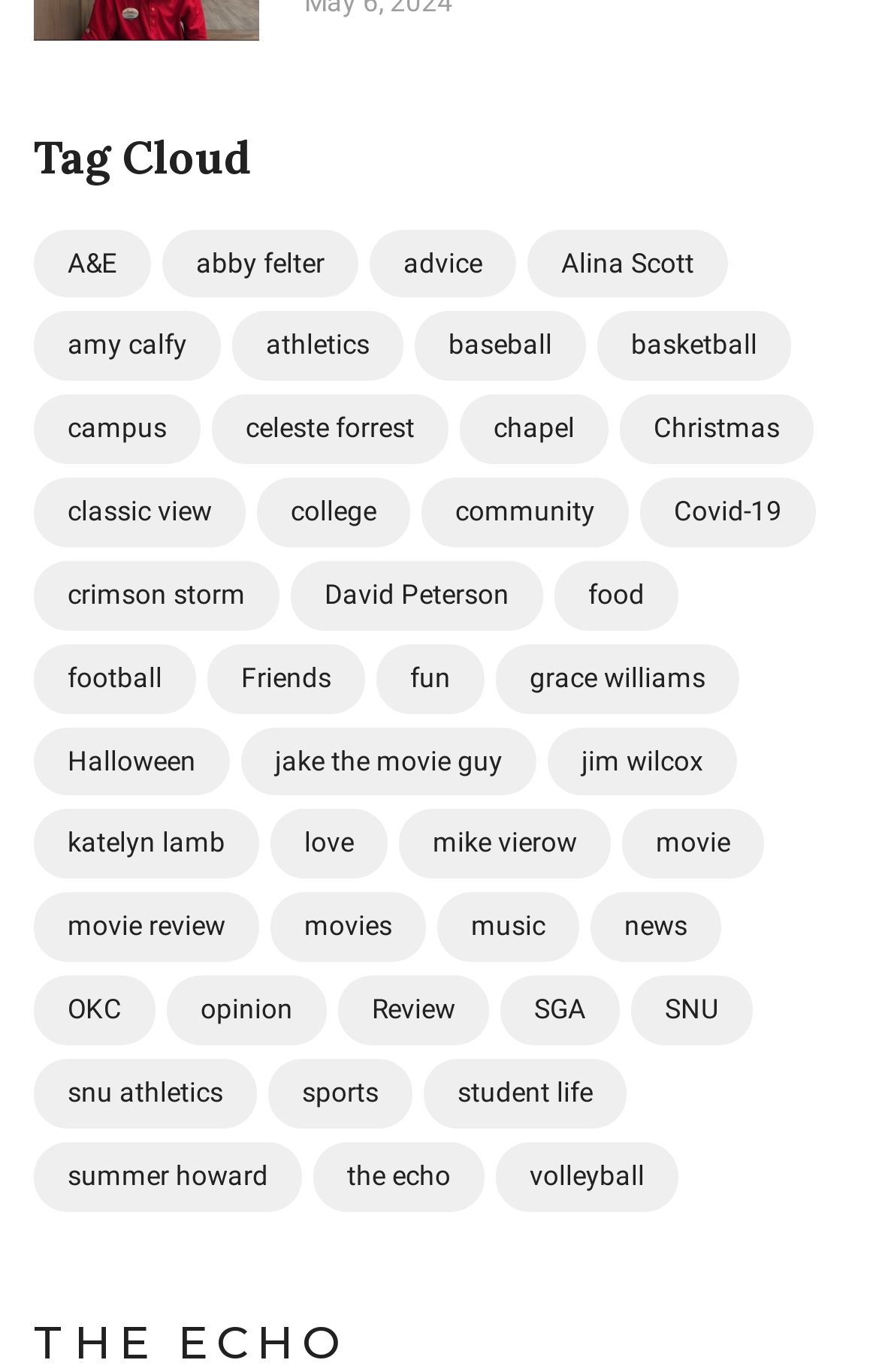Could you indicate the bounding box coordinates of the region to click in order to complete this instruction: "Explore 'SNU athletics' news".

[0.038, 0.772, 0.292, 0.822]